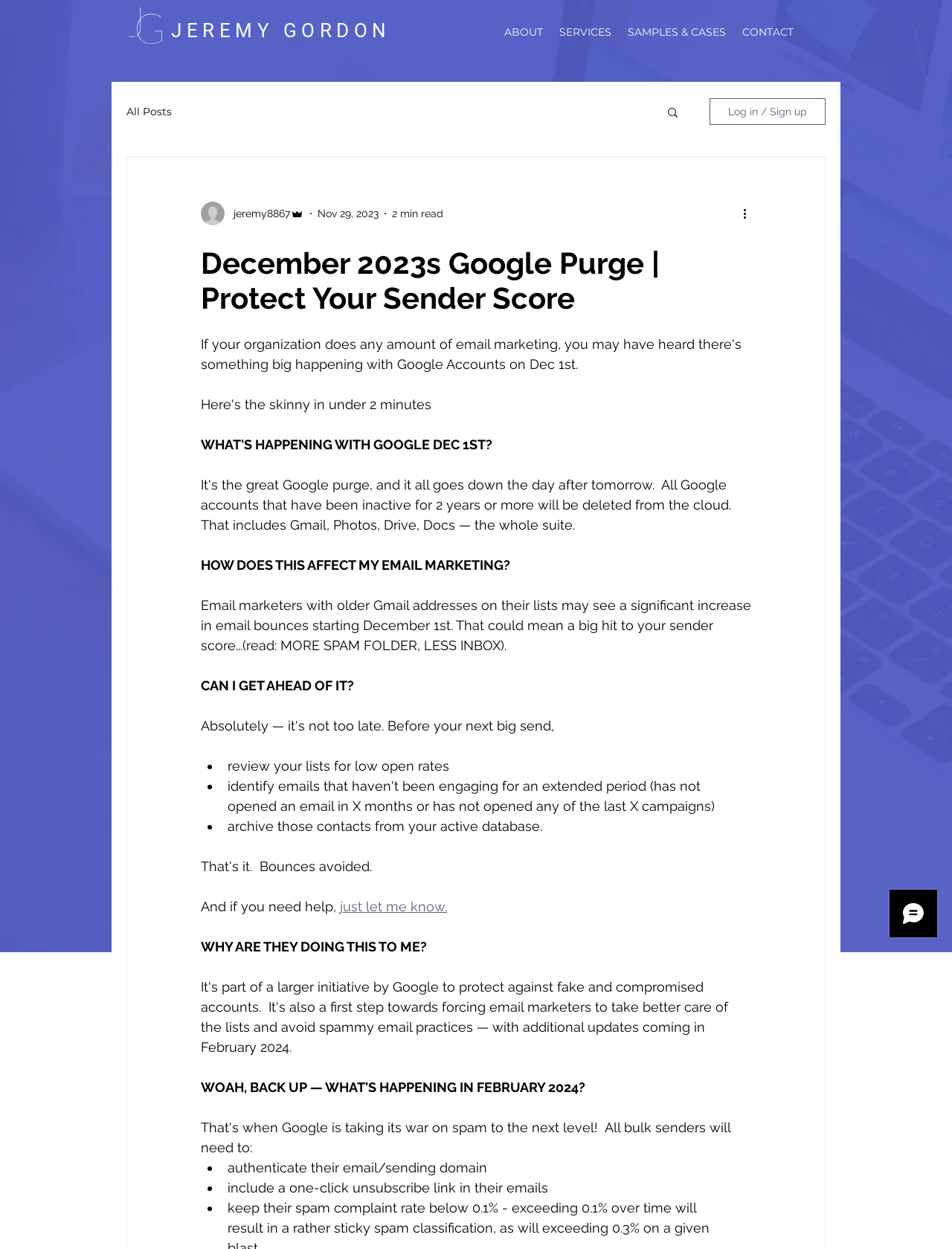Please identify the bounding box coordinates of the element's region that should be clicked to execute the following instruction: "Read more about 'December 2023s Google Purge | Protect Your Sender Score'". The bounding box coordinates must be four float numbers between 0 and 1, i.e., [left, top, right, bottom].

[0.211, 0.197, 0.789, 0.253]